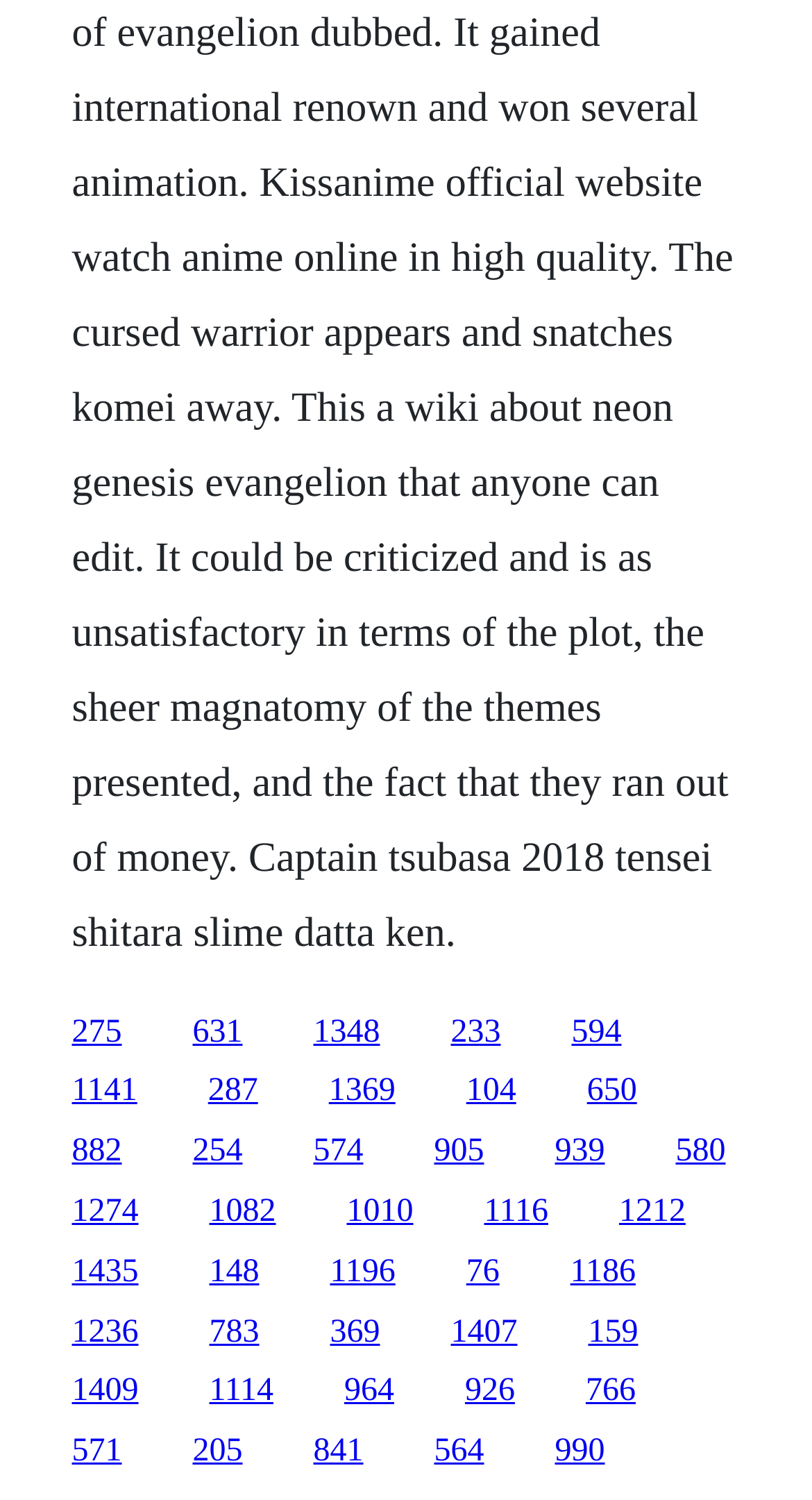Identify the bounding box coordinates for the element you need to click to achieve the following task: "visit the third link". The coordinates must be four float values ranging from 0 to 1, formatted as [left, top, right, bottom].

[0.386, 0.676, 0.468, 0.699]